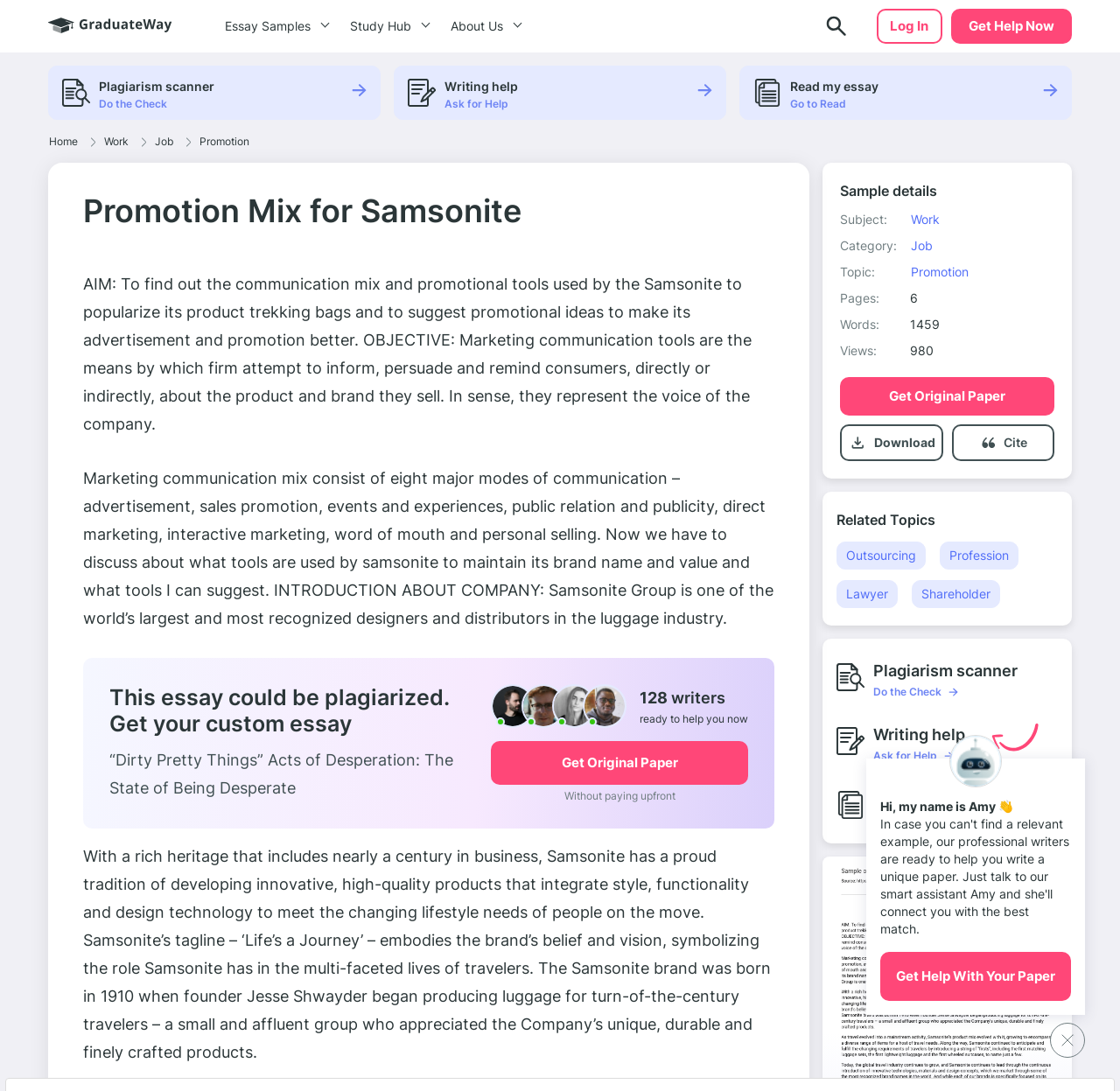Describe all the key features of the webpage in detail.

The webpage is about a essay example on "Promotion Mix for Samsonite" provided by GraduateWay. At the top left corner, there is a logo of GraduateWay, and next to it, there is a link to "Home" and other navigation links. On the top right corner, there is a "Log In" button and a logo. Below the navigation links, there are three images with text: a plagiarism checker, a writing help, and a "read my essay" service.

The main content of the webpage is an essay about the promotion mix of Samsonite, a luggage company. The essay is divided into sections, including an introduction, objectives, and a discussion about the marketing communication mix used by Samsonite. The essay also provides some background information about the company.

On the right side of the webpage, there is a section that displays the details of the essay, including the subject, category, topic, pages, words, and views. Below this section, there are links to related topics, such as outsourcing, profession, and lawyer.

At the bottom of the webpage, there is a call-to-action section that encourages users to get help with their paper. There is also a section that displays a message from a writer, Amy, who is ready to help with the paper.